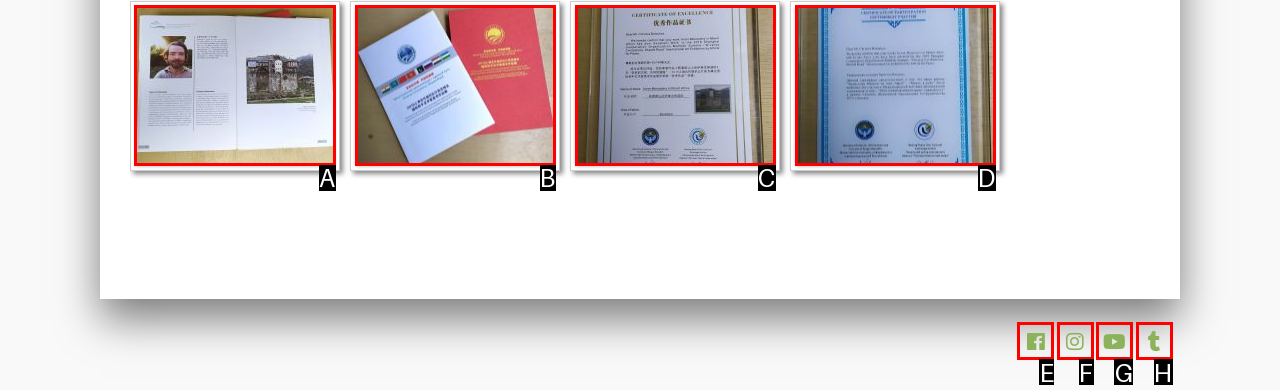Indicate which HTML element you need to click to complete the task: Click to enlarge image 36. Provide the letter of the selected option directly.

A